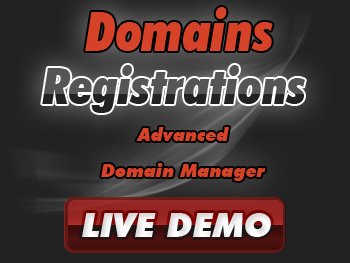Use one word or a short phrase to answer the question provided: 
What is the aesthetic of the background design?

sleek and dark